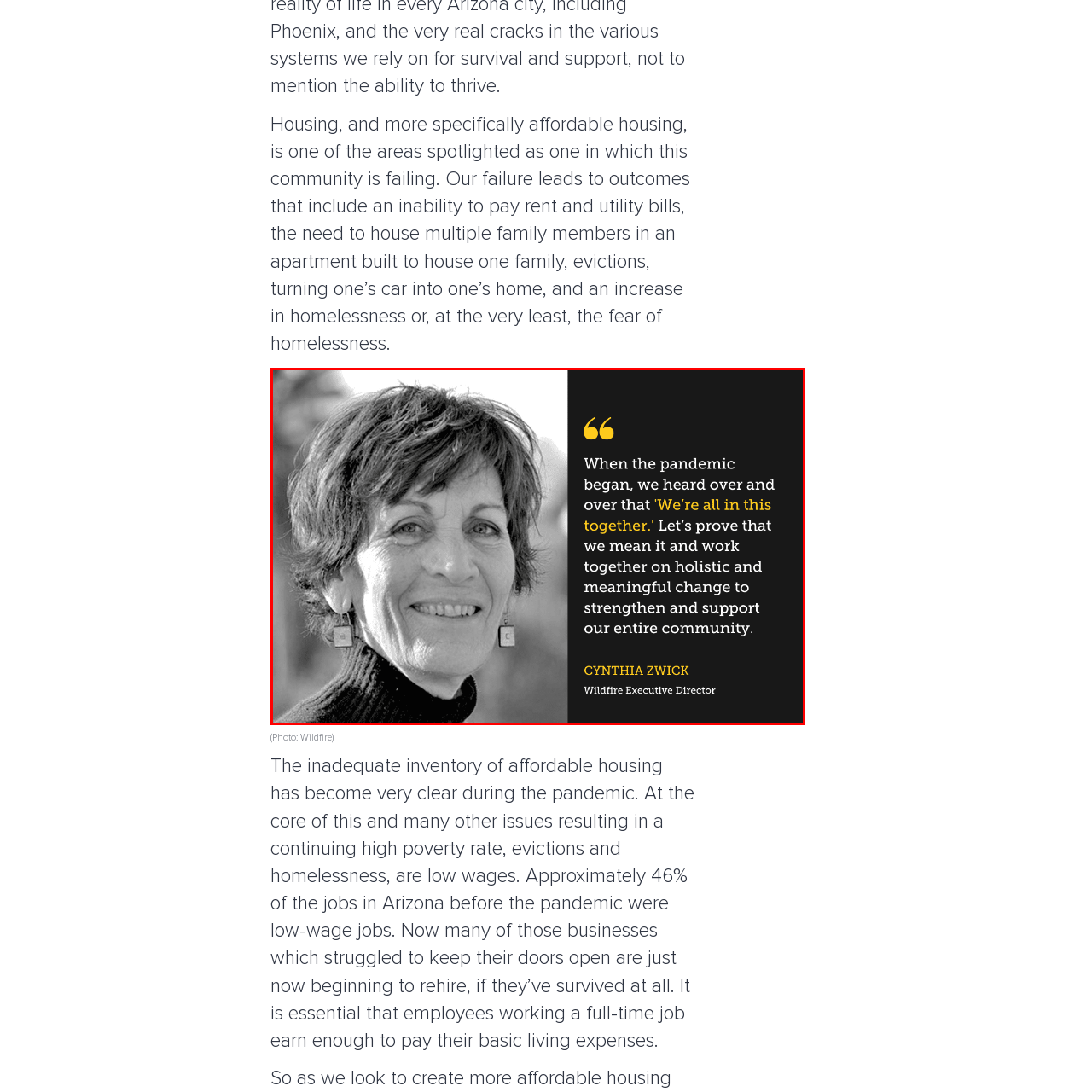Observe the image encased in the red box and deliver an in-depth response to the subsequent question by interpreting the details within the image:
What is the main theme of Cynthia Zwick's message?

The caption highlights Cynthia Zwick's call to action, emphasizing the importance of collaboration and collective effort to address issues like affordable housing, evictions, and homelessness, which have become exacerbated during the pandemic, thus indicating that the main theme of her message is community unity.